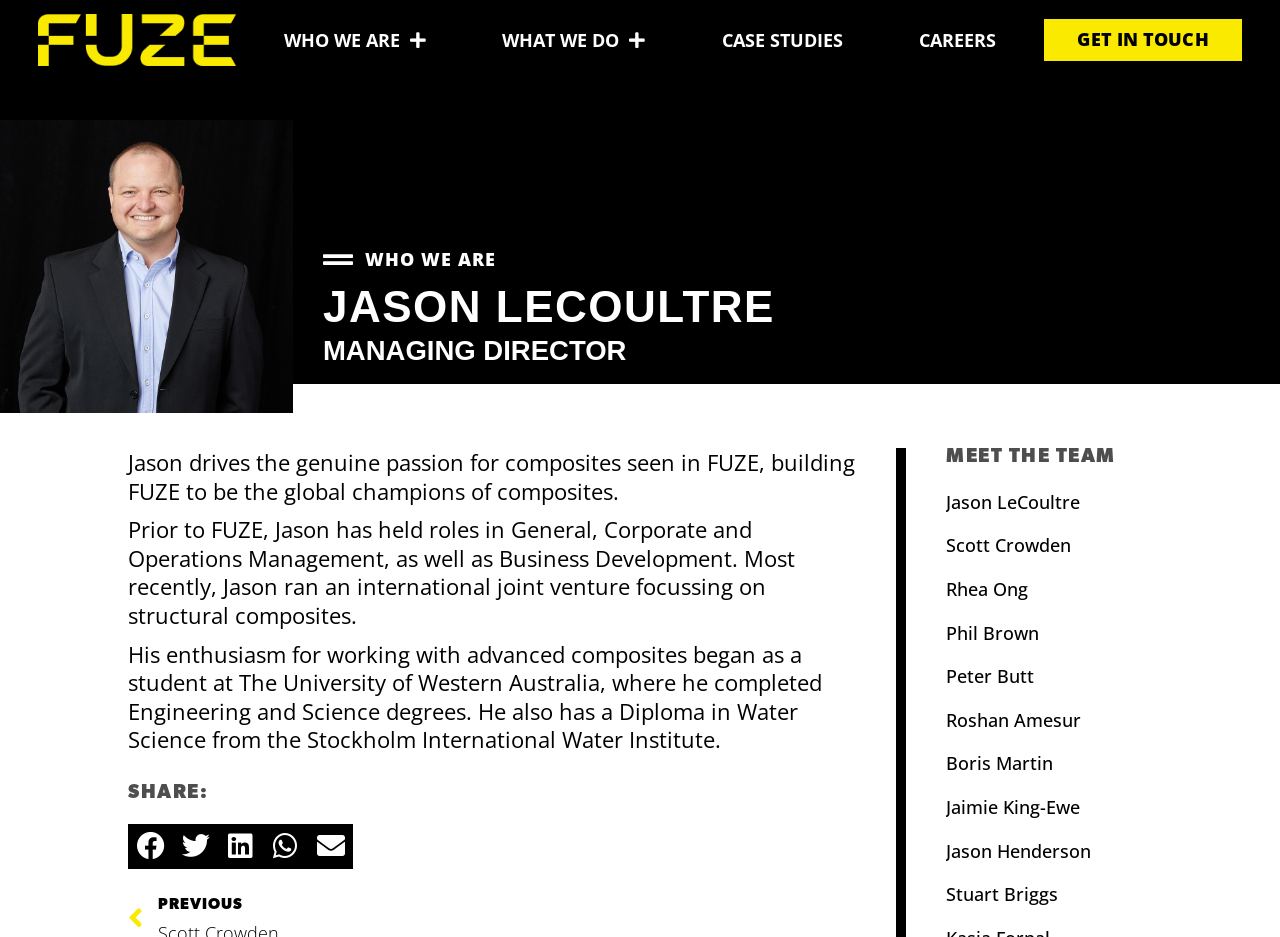Show the bounding box coordinates for the element that needs to be clicked to execute the following instruction: "Learn more about the National Evolutionary Synthesis Center". Provide the coordinates in the form of four float numbers between 0 and 1, i.e., [left, top, right, bottom].

None